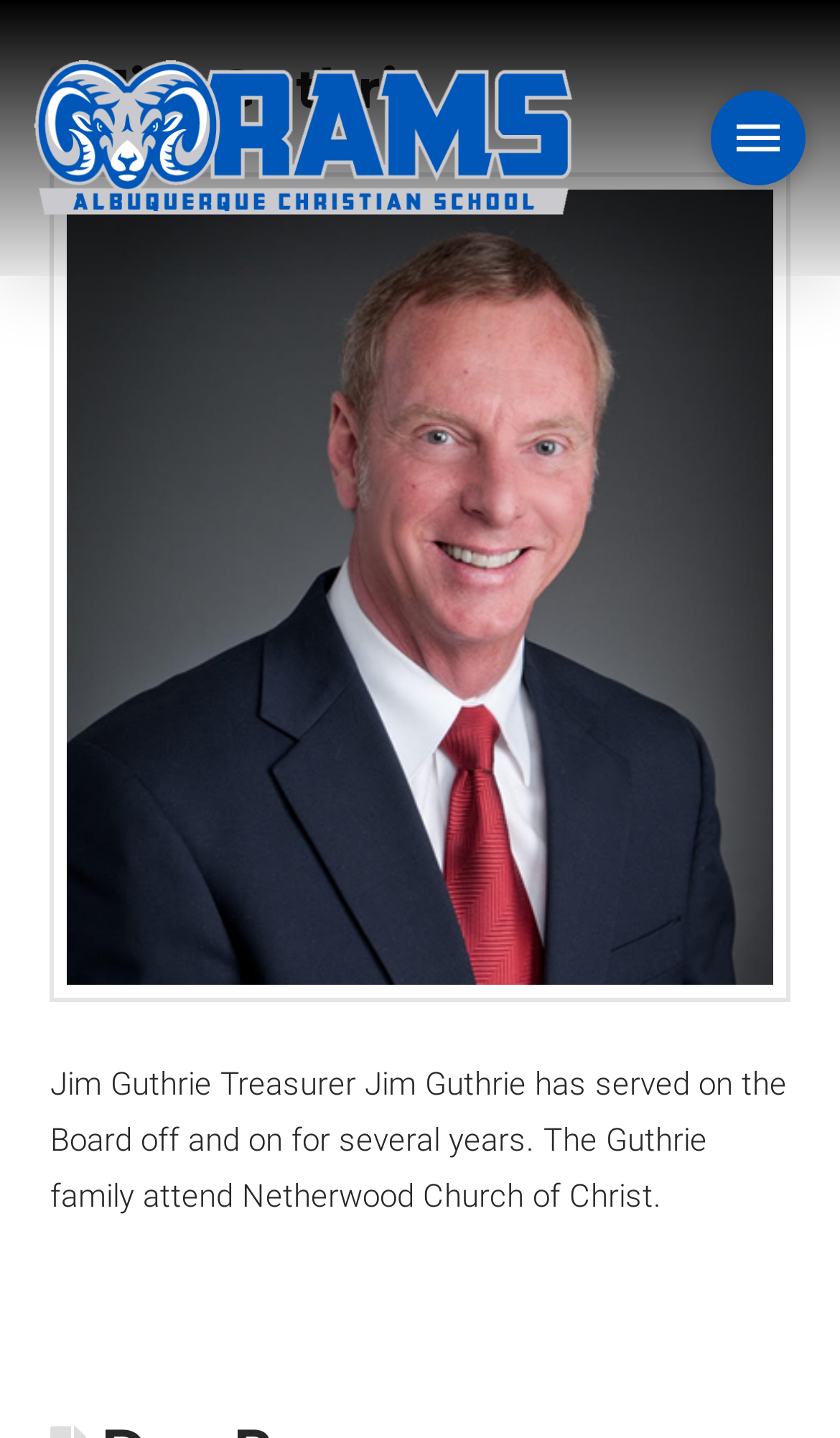Given the following UI element description: "Jim Guthrie", find the bounding box coordinates in the webpage screenshot.

[0.12, 0.039, 0.512, 0.084]